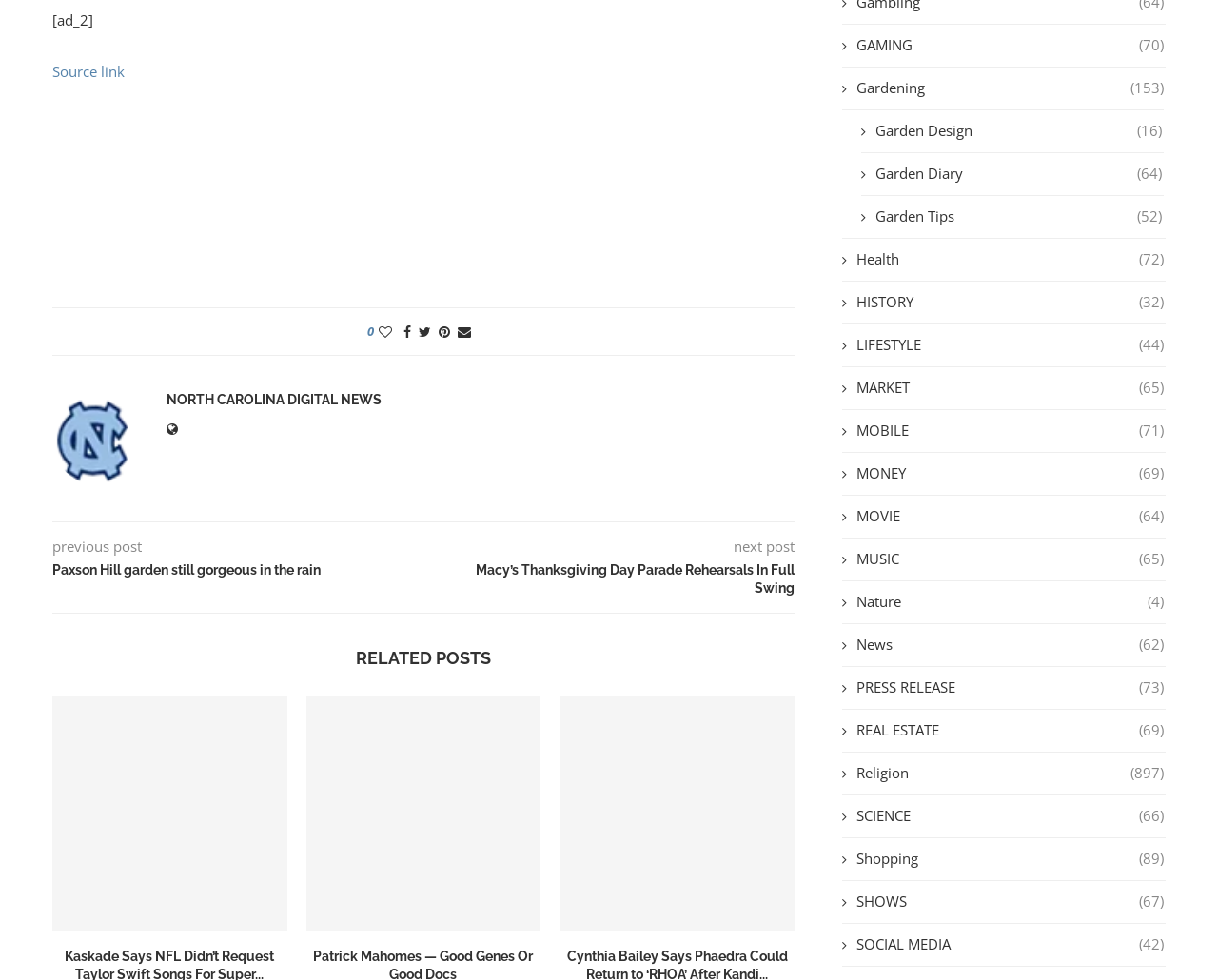What is the name of the website?
Look at the screenshot and respond with one word or a short phrase.

NORTH CAROLINA DIGITAL NEWS